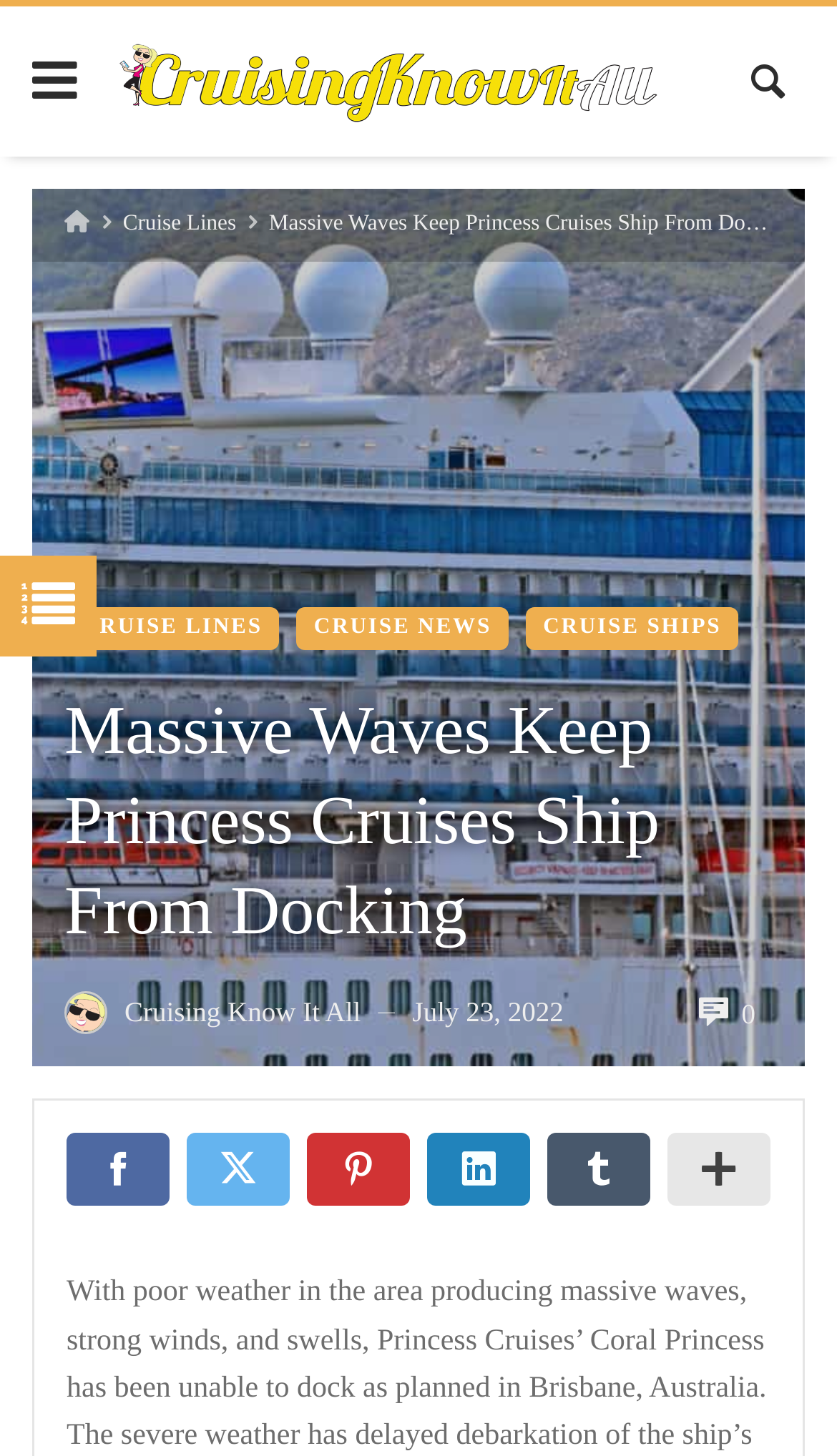Please identify the bounding box coordinates of where to click in order to follow the instruction: "Share the article on social media".

[0.832, 0.684, 0.903, 0.707]